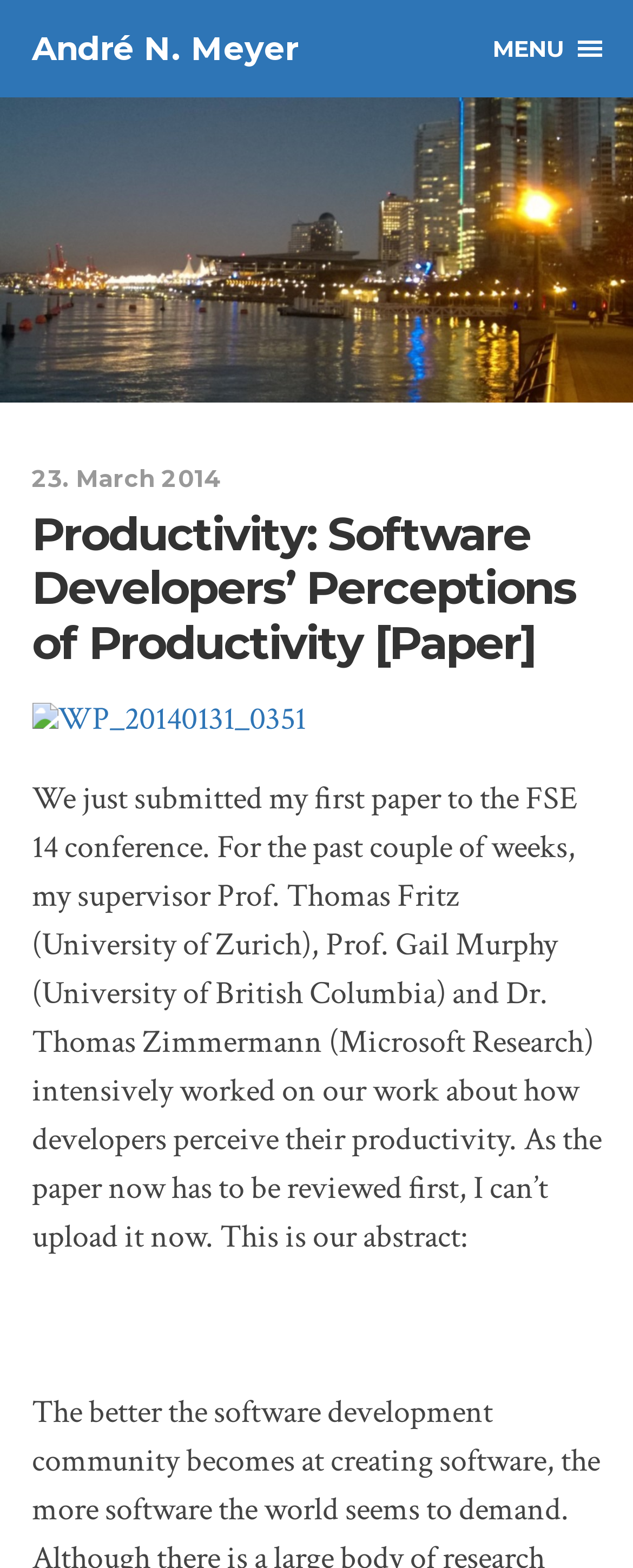Generate a comprehensive caption for the webpage you are viewing.

The webpage appears to be a personal blog or academic profile page. At the top, there is a heading with the name "André N. Meyer" and a link with the same text. Below this, on the top-right corner, there is a link labeled "MENU". 

On the left side, there is a vertical sequence of elements. A link displaying the date "23. March 2014" is positioned above a heading that reads "Productivity: Software Developers’ Perceptions of Productivity [Paper]". Below this heading, there is a link labeled "WP_20140131_0351" accompanied by an image with the same name. 

Further down, there is a block of text that describes the author's experience of submitting their first paper to the FSE 14 conference. The text mentions the author's supervisors and collaborators, and explains that the paper is currently under review and cannot be uploaded yet. The abstract of the paper is also provided. Below this text, there is a small, empty space, likely a paragraph break.